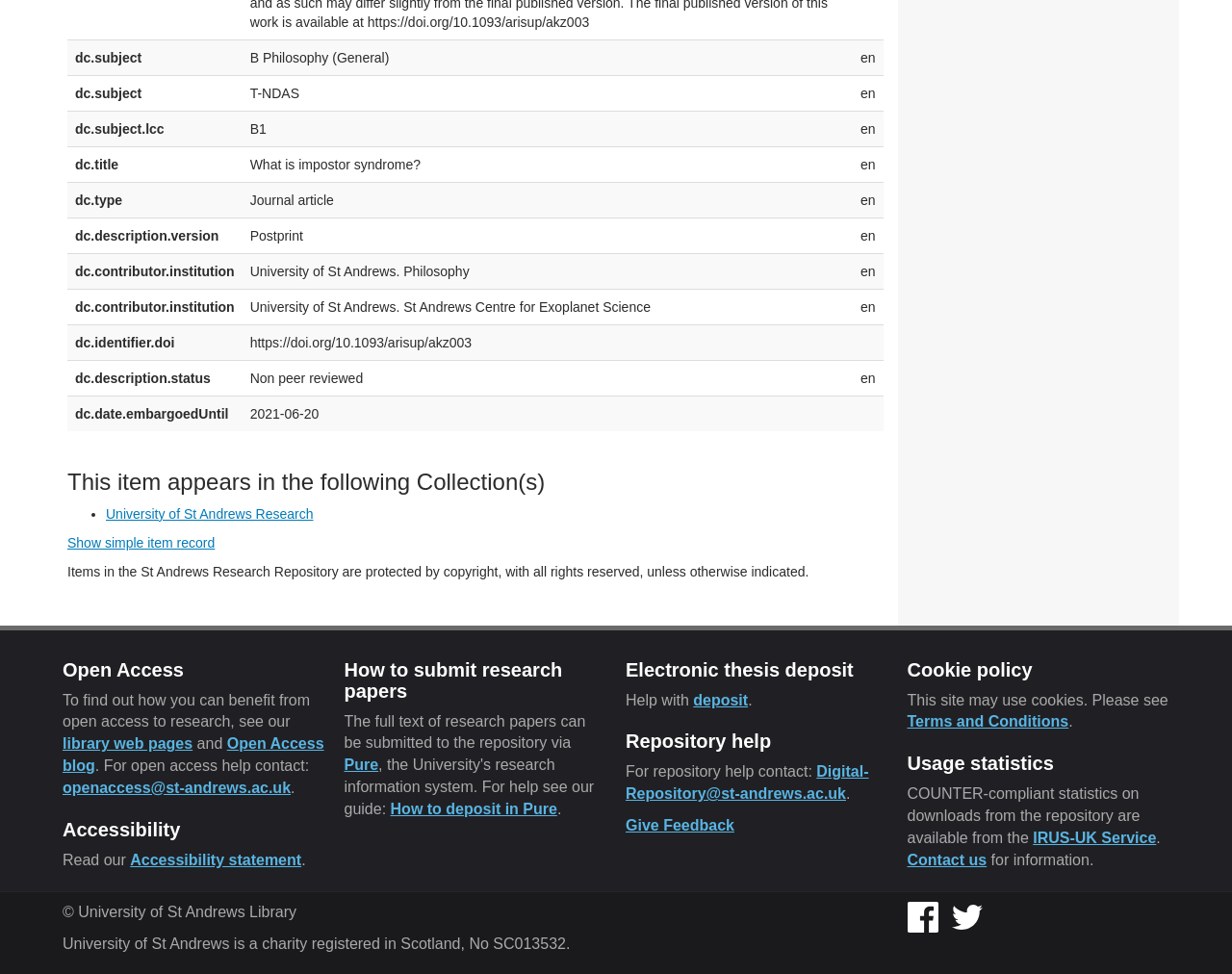Please locate the bounding box coordinates for the element that should be clicked to achieve the following instruction: "Read the accessibility statement". Ensure the coordinates are given as four float numbers between 0 and 1, i.e., [left, top, right, bottom].

[0.106, 0.874, 0.245, 0.891]